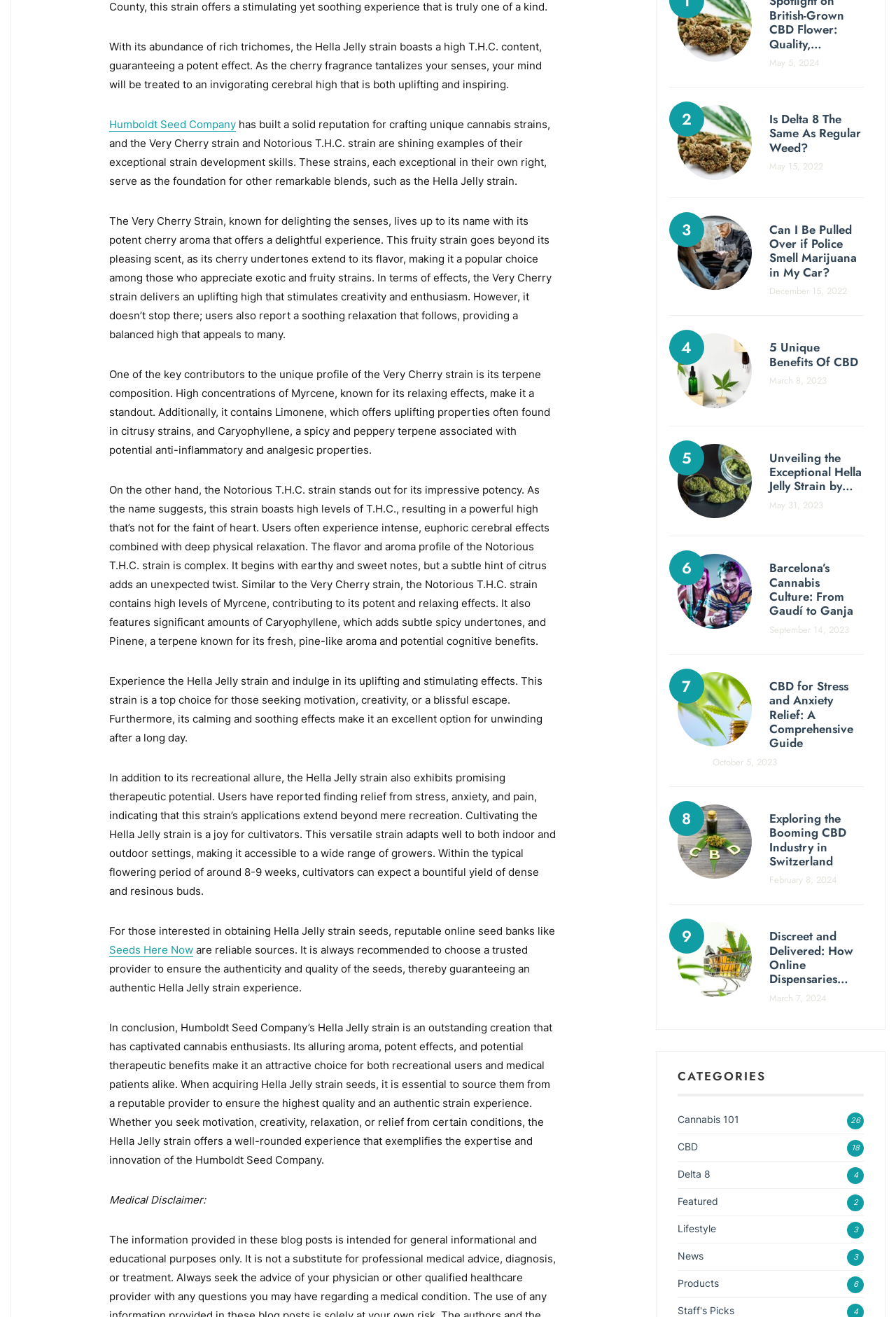Identify the bounding box coordinates of the area you need to click to perform the following instruction: "Explore the Seeds Here Now website".

[0.122, 0.716, 0.216, 0.727]